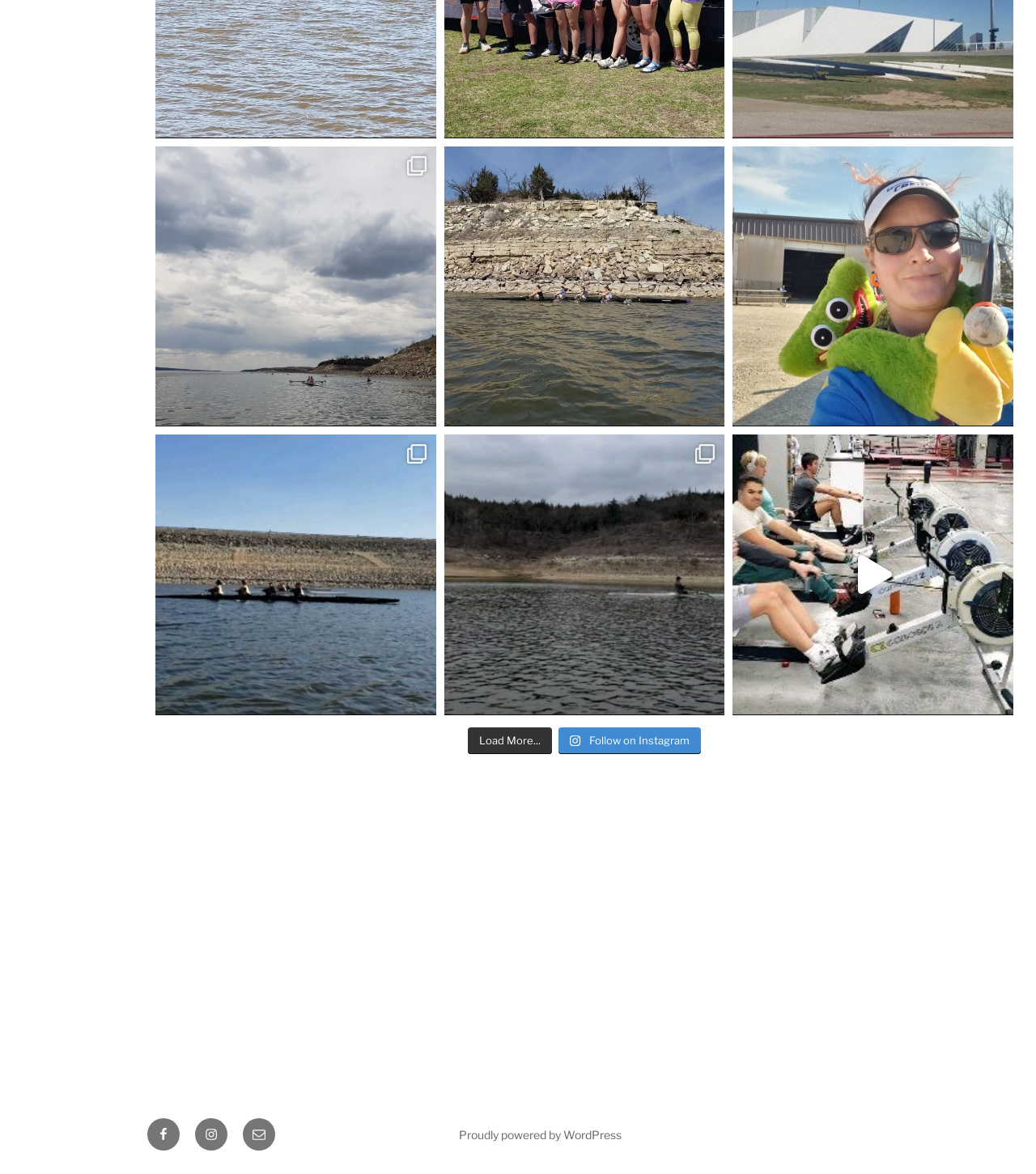What is the name of the content management system used by this website?
Answer with a single word or phrase by referring to the visual content.

WordPress